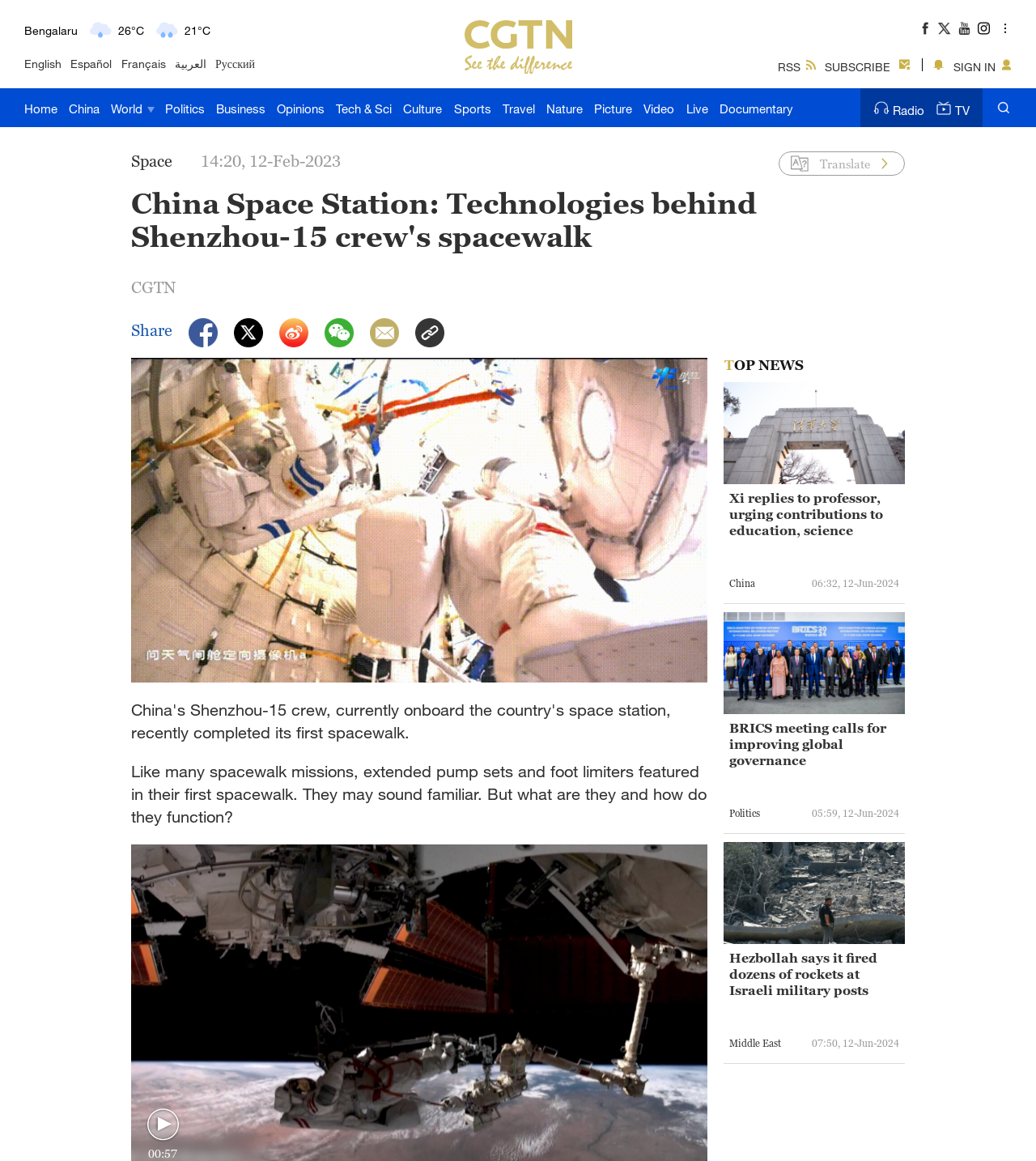Identify the bounding box coordinates of the clickable region to carry out the given instruction: "Subscribe to RSS".

[0.747, 0.045, 0.788, 0.066]